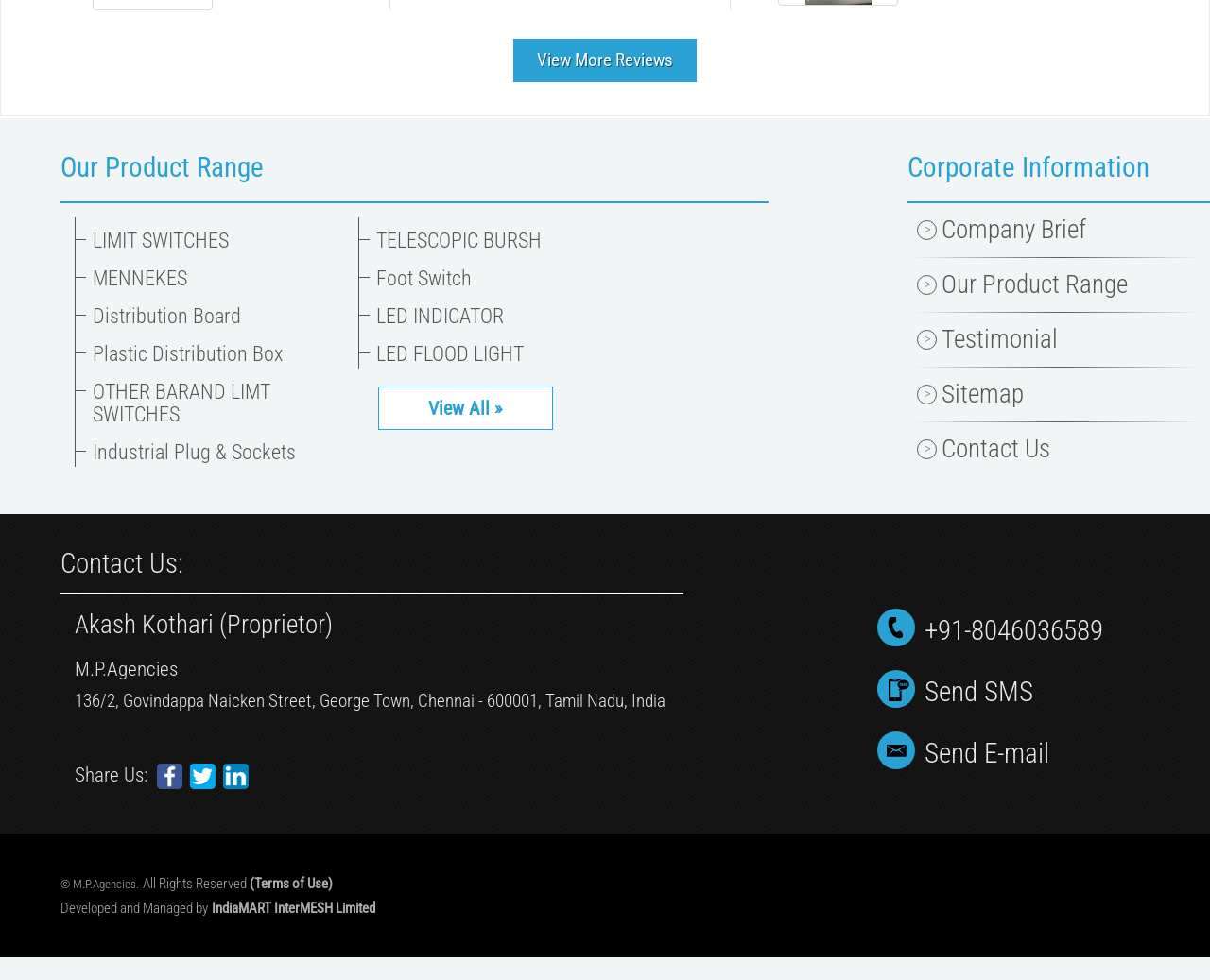Find the bounding box coordinates for the element described here: ">Sitemap".

[0.754, 0.387, 0.98, 0.418]